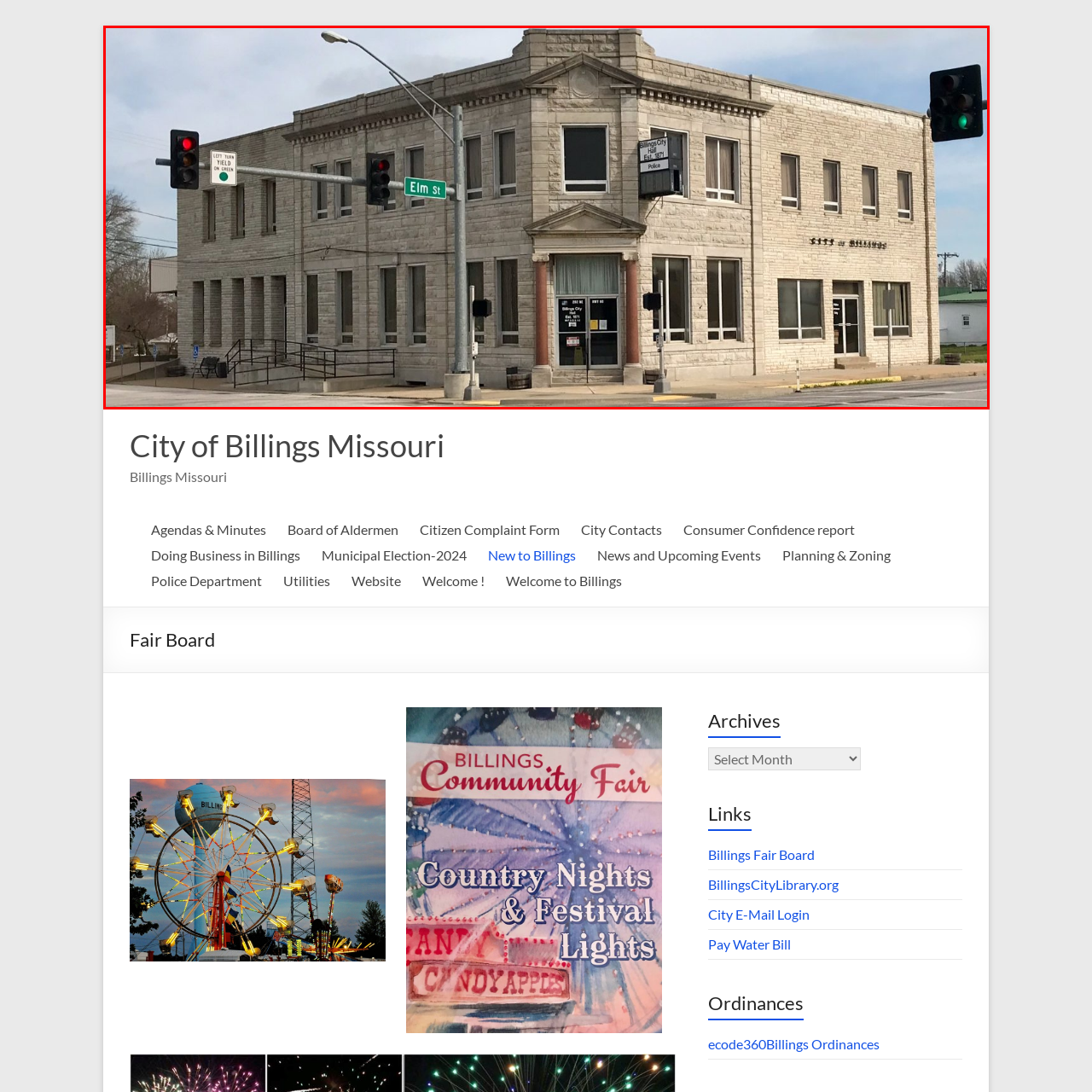Provide a comprehensive description of the image located within the red boundary.

This image showcases the historic City Hall of Billings, Missouri, a prominent building characterized by its classical architectural style. The structure features a symmetrical façade with prominent stone detailing and classic columns that frame the entrance. 

Visible traffic lights adorn the intersection of Elm Street, indicating a pause in vehicular movement, enhancing the town's quaint atmosphere. A sign above the entrance reads "Billings City Hall," while an additional sign identifies it as the location for the Billings City Police, emphasizing its civic importance. The building's large windows provide a glimpse into its interior, reflecting a community-centered approach. A gently sloping ramp leads to the main entrance, ensuring accessibility for all visitors. 

Surrounding the building are the customary elements of a small town, with subtle greenery and neighboring structures in the background, indicative of a close-knit community ambiance.